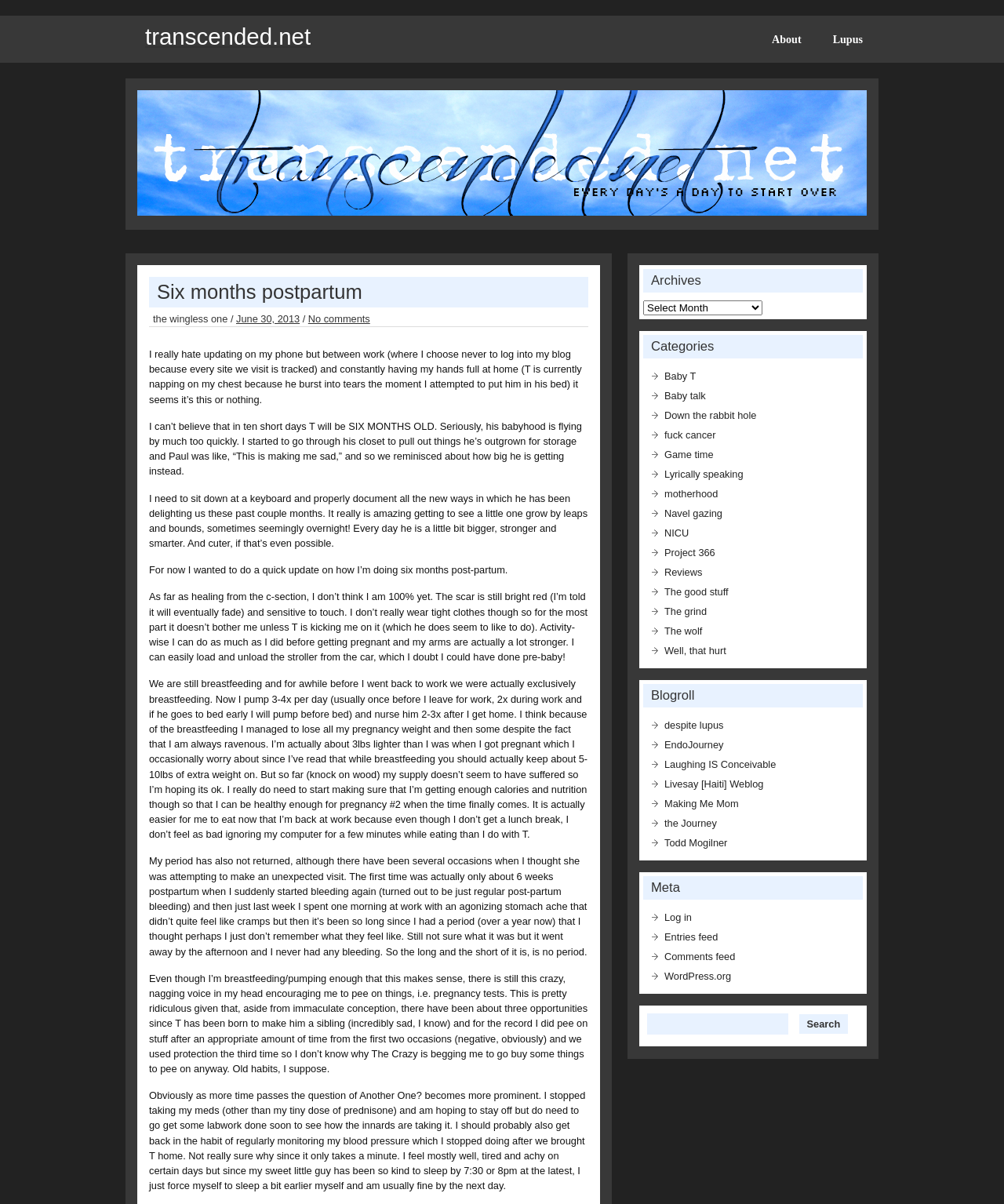What is the author's concern about their weight?
Can you give a detailed and elaborate answer to the question?

The author mentions that they are 'actually about 3lbs lighter than I was when I got pregnant' and worries that this might affect their milk supply, as they have read that breastfeeding mothers should keep an extra 5-10lbs of weight.